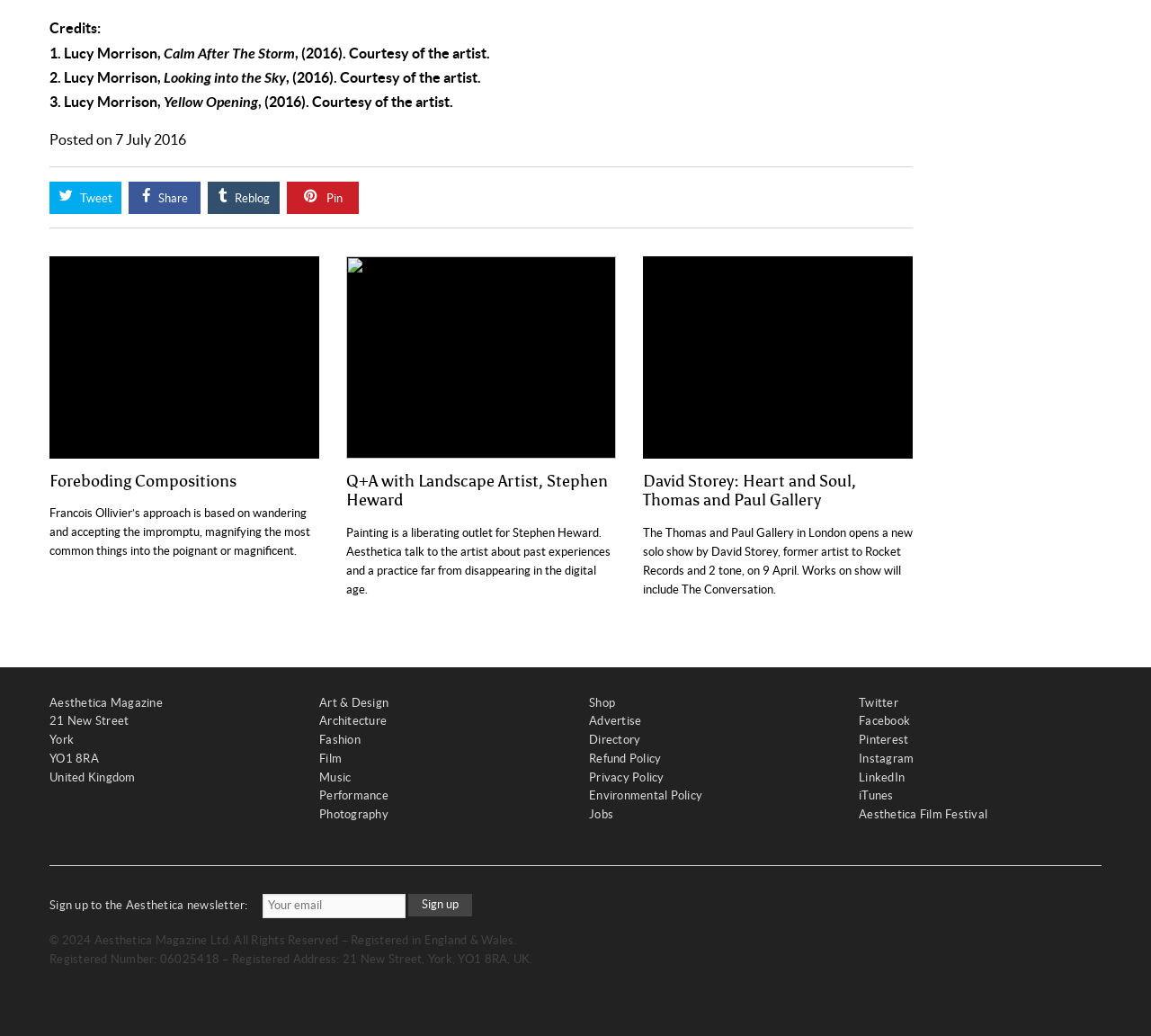Kindly determine the bounding box coordinates for the clickable area to achieve the given instruction: "Tweet".

[0.043, 0.175, 0.105, 0.206]